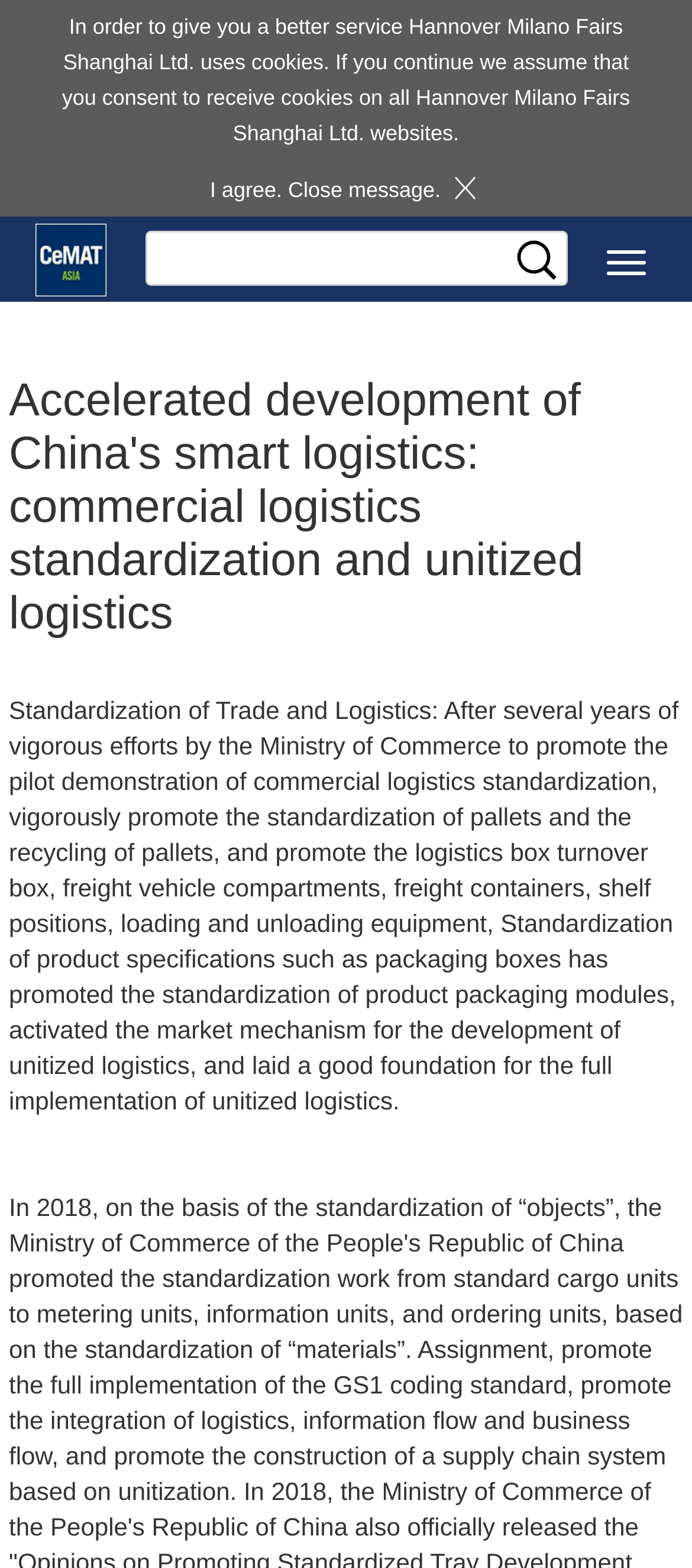Respond concisely with one word or phrase to the following query:
What is the current state of unitized logistics in China?

Developing